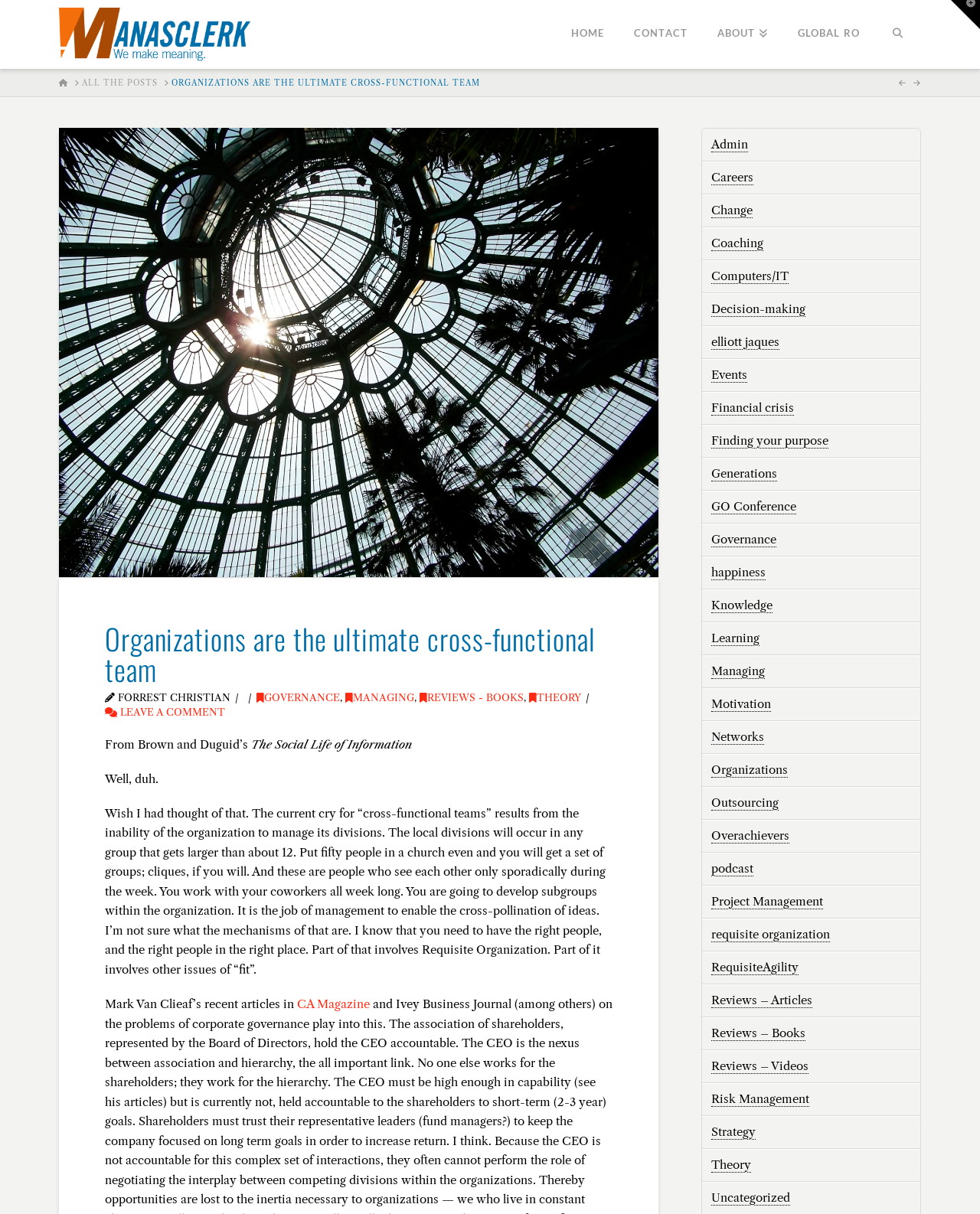Please pinpoint the bounding box coordinates for the region I should click to adhere to this instruction: "Click on the 'CA Magazine' link".

[0.303, 0.821, 0.377, 0.833]